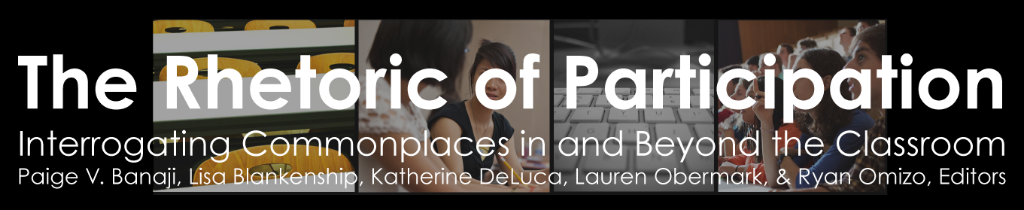Explain the image in detail, mentioning the main subjects and background elements.

The banner image for "The Rhetoric of Participation: Interrogating Commonplaces in and Beyond the Classroom" showcases a vibrant and engaging design. It features a striking montage that includes elements of classroom settings, emphasizing participation and communication. The title prominently displayed at the center captures the essence of the work, while the names of the editors—Paige V. Banaji, Lisa Blankenship, Katherine DeLuca, Lauren Obermark, and Ryan Omizo—highlight the collaborative effort behind the publication. This image serves to encapsulate the thematic focus on rhetoric and participation in educational contexts, inviting viewers to explore the intricate dynamics of communication within and beyond traditional learning environments.